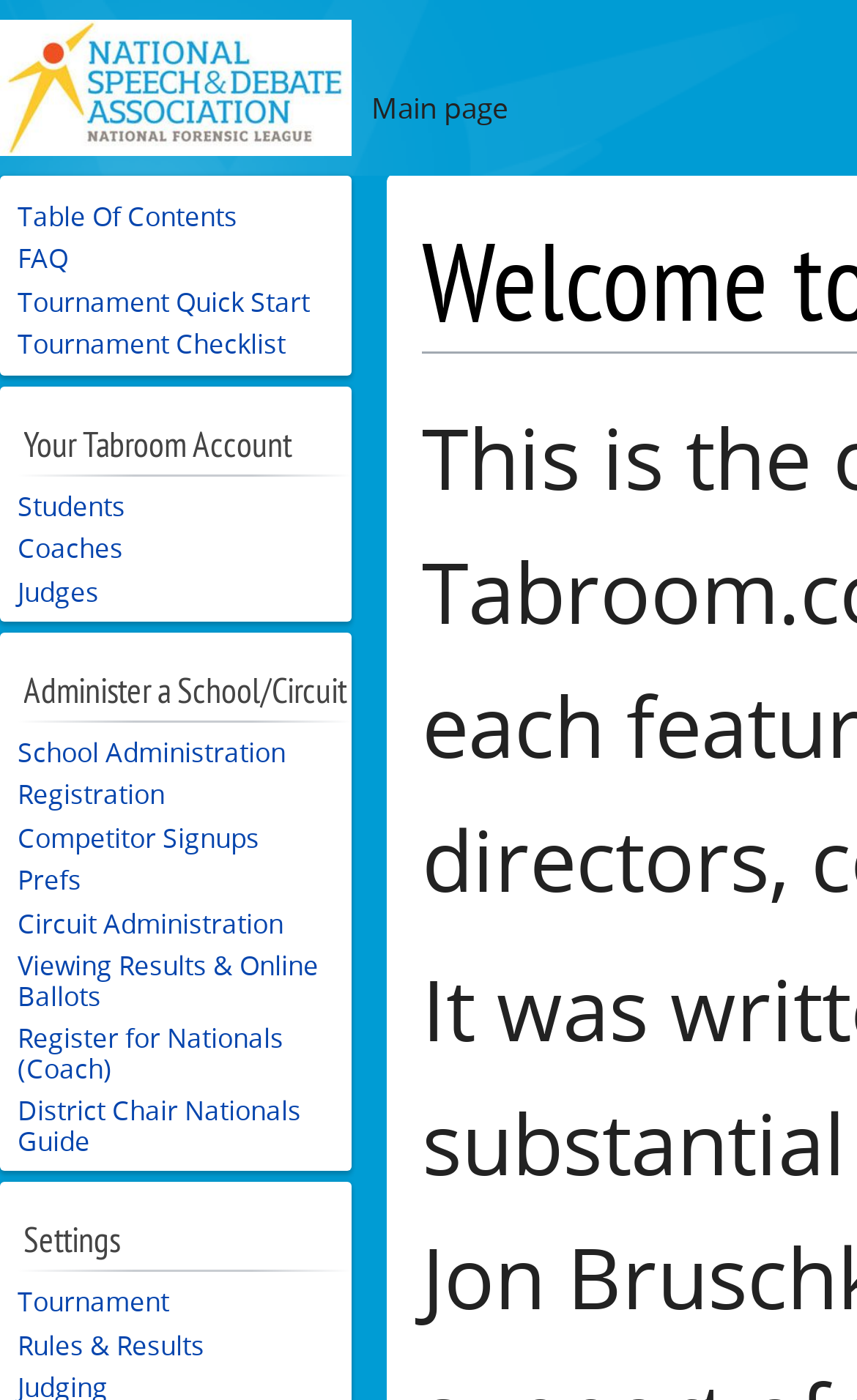Please determine the bounding box coordinates of the element to click in order to execute the following instruction: "Enter first name". The coordinates should be four float numbers between 0 and 1, specified as [left, top, right, bottom].

None